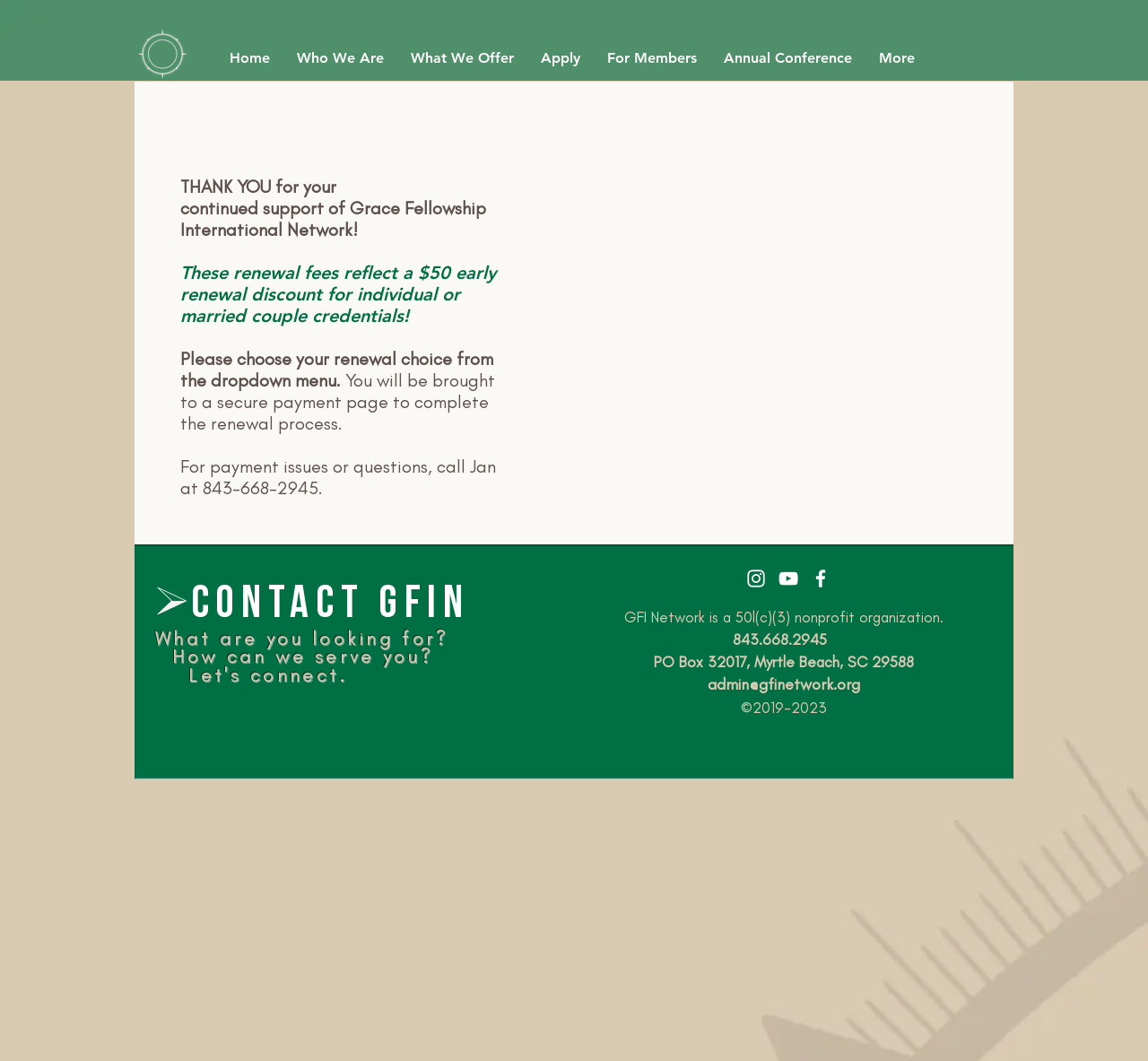Please locate the bounding box coordinates of the element's region that needs to be clicked to follow the instruction: "Go to the Apply page". The bounding box coordinates should be provided as four float numbers between 0 and 1, i.e., [left, top, right, bottom].

[0.459, 0.034, 0.517, 0.076]